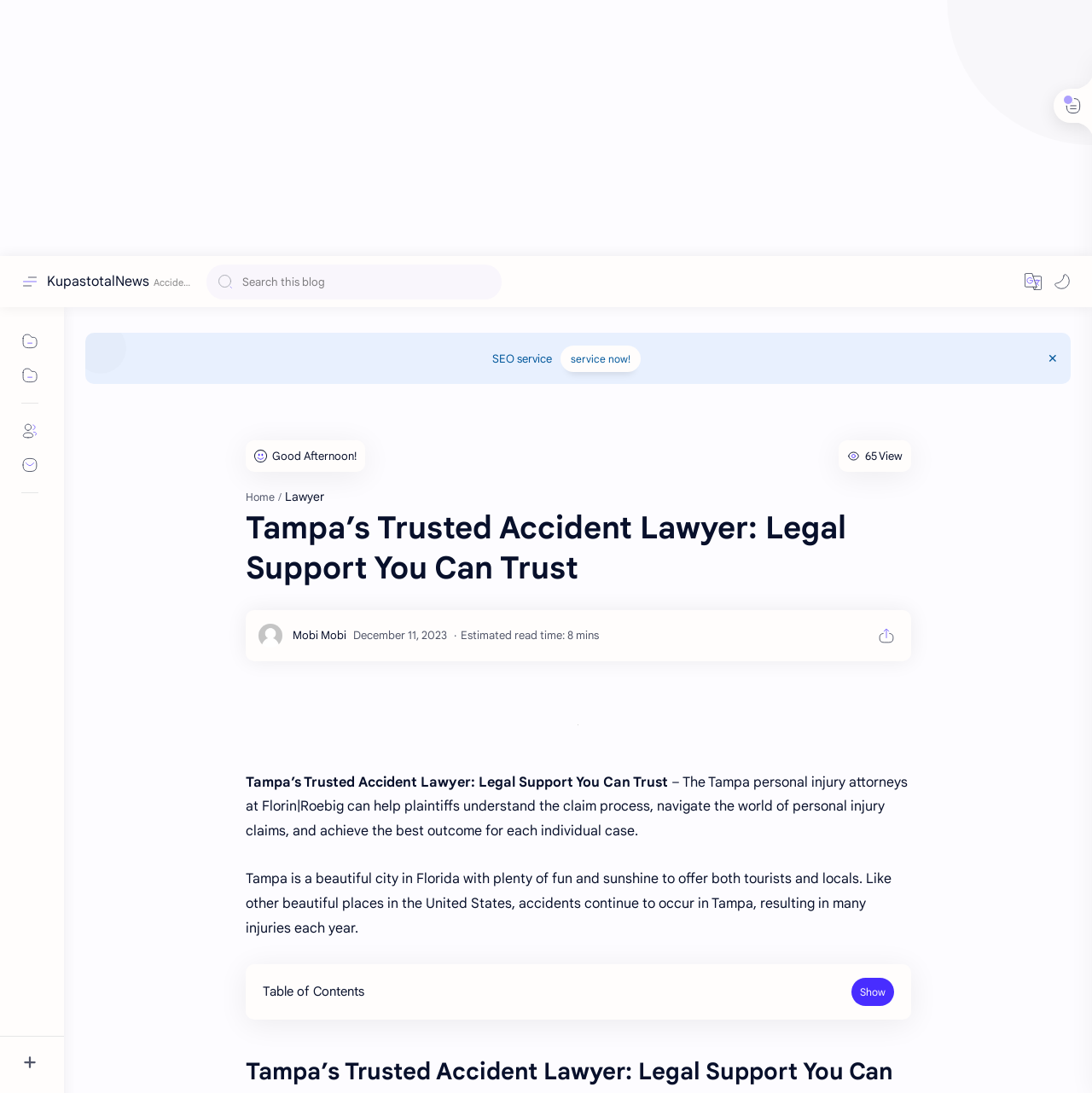What is the name of the law firm?
Provide a well-explained and detailed answer to the question.

I found the name of the law firm by reading the text '– The Tampa personal injury attorneys at Florin|Roebig can help plaintiffs understand the claim process...' which suggests that Florin|Roebig is the law firm being referred to.